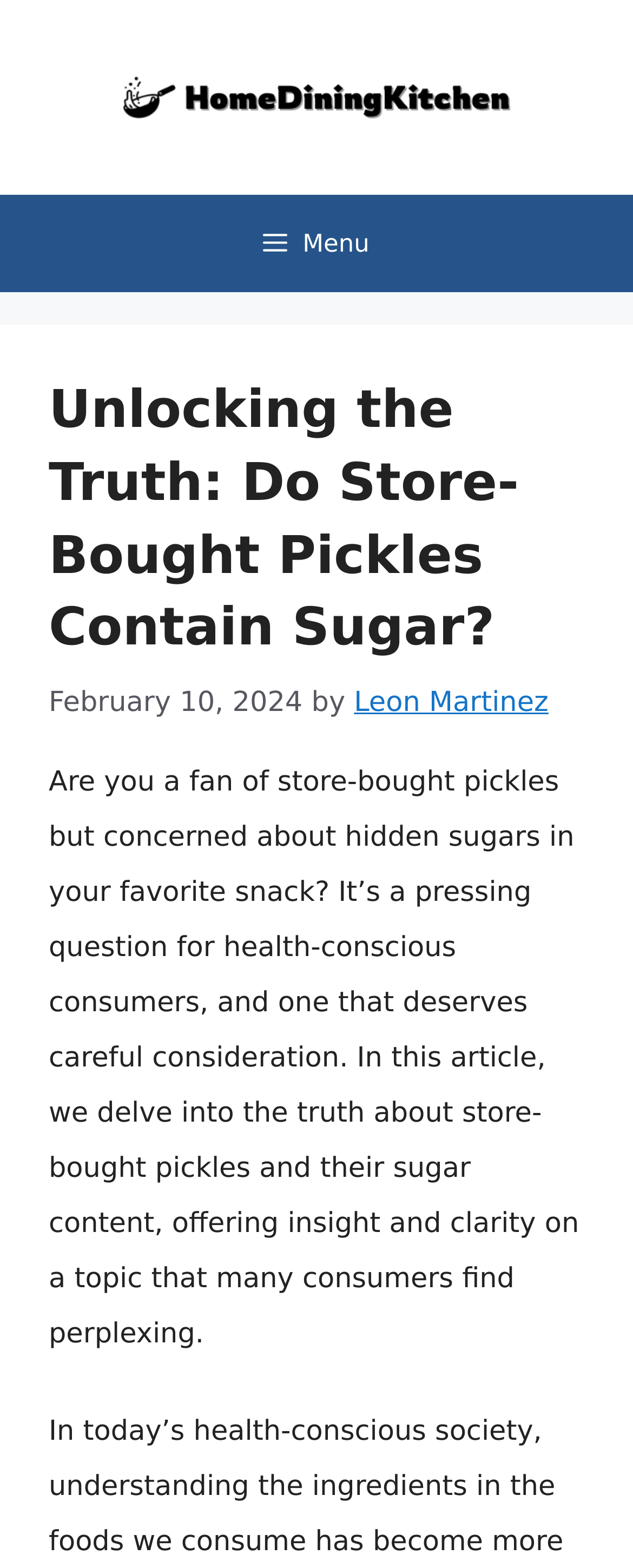Find the bounding box of the element with the following description: "alt="HomeDiningKitchen"". The coordinates must be four float numbers between 0 and 1, formatted as [left, top, right, bottom].

[0.179, 0.051, 0.821, 0.072]